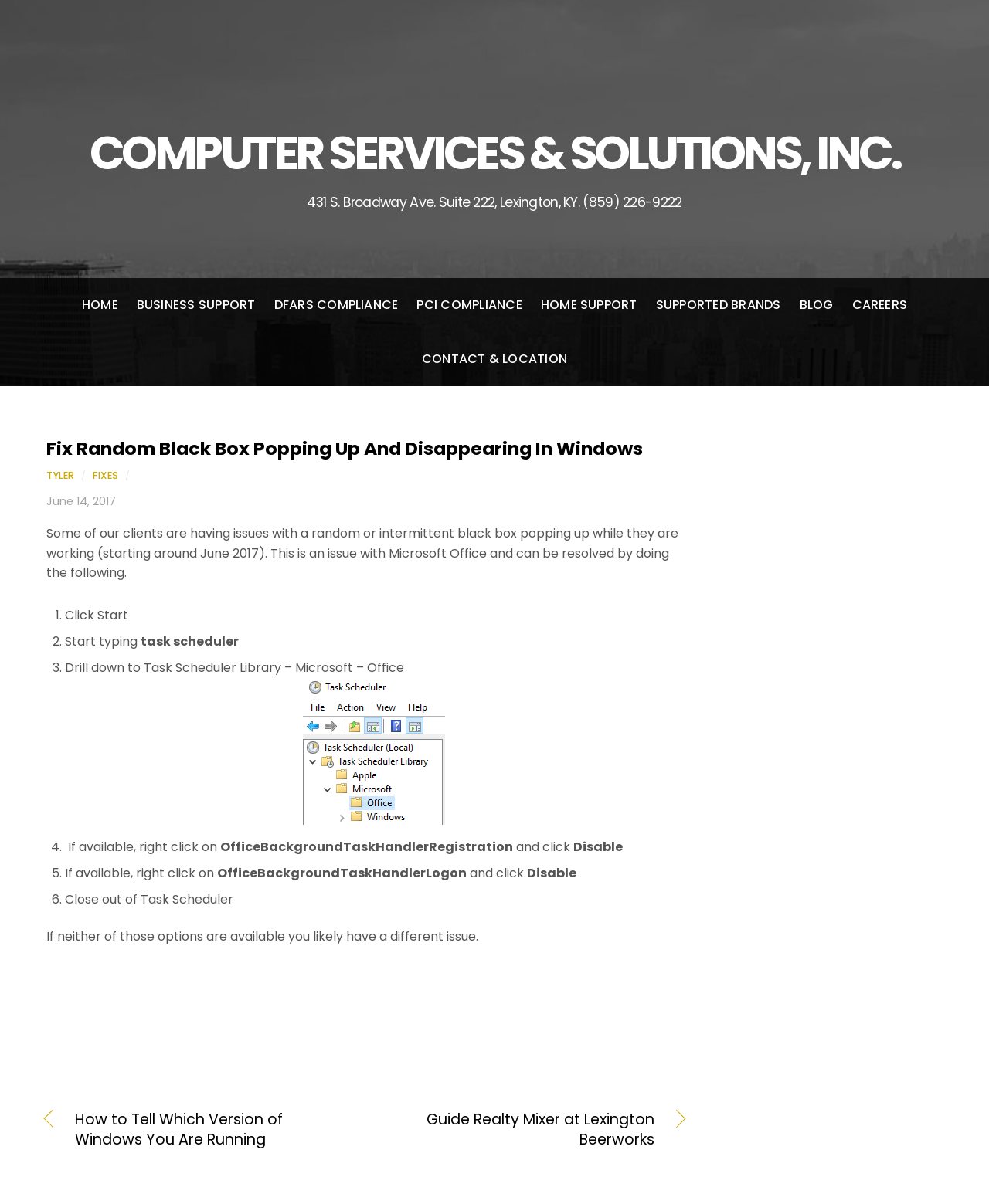Please identify the bounding box coordinates of the region to click in order to complete the task: "Subscribe to the newsletter". The coordinates must be four float numbers between 0 and 1, specified as [left, top, right, bottom].

None